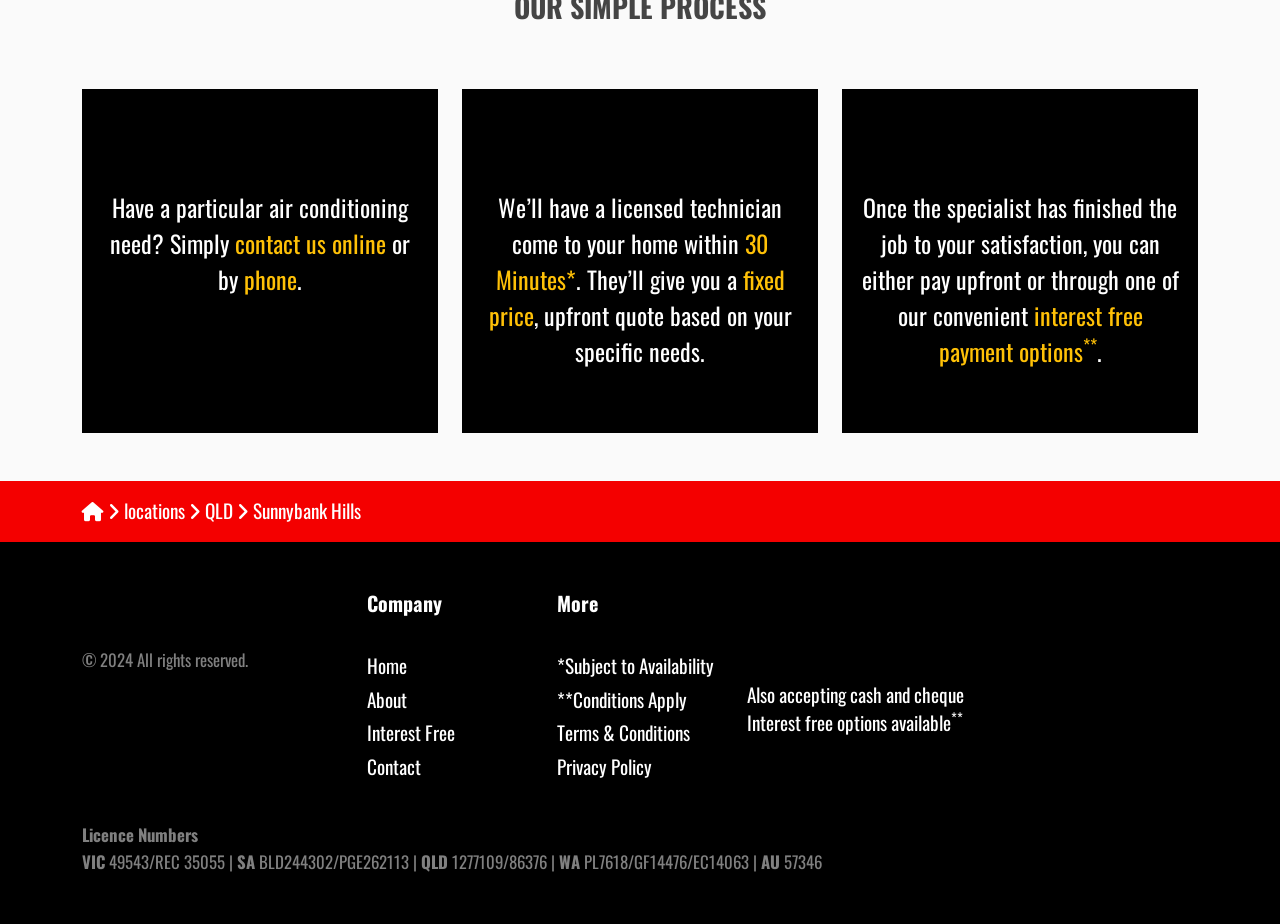Find the bounding box of the web element that fits this description: "contact us online".

[0.184, 0.244, 0.302, 0.283]